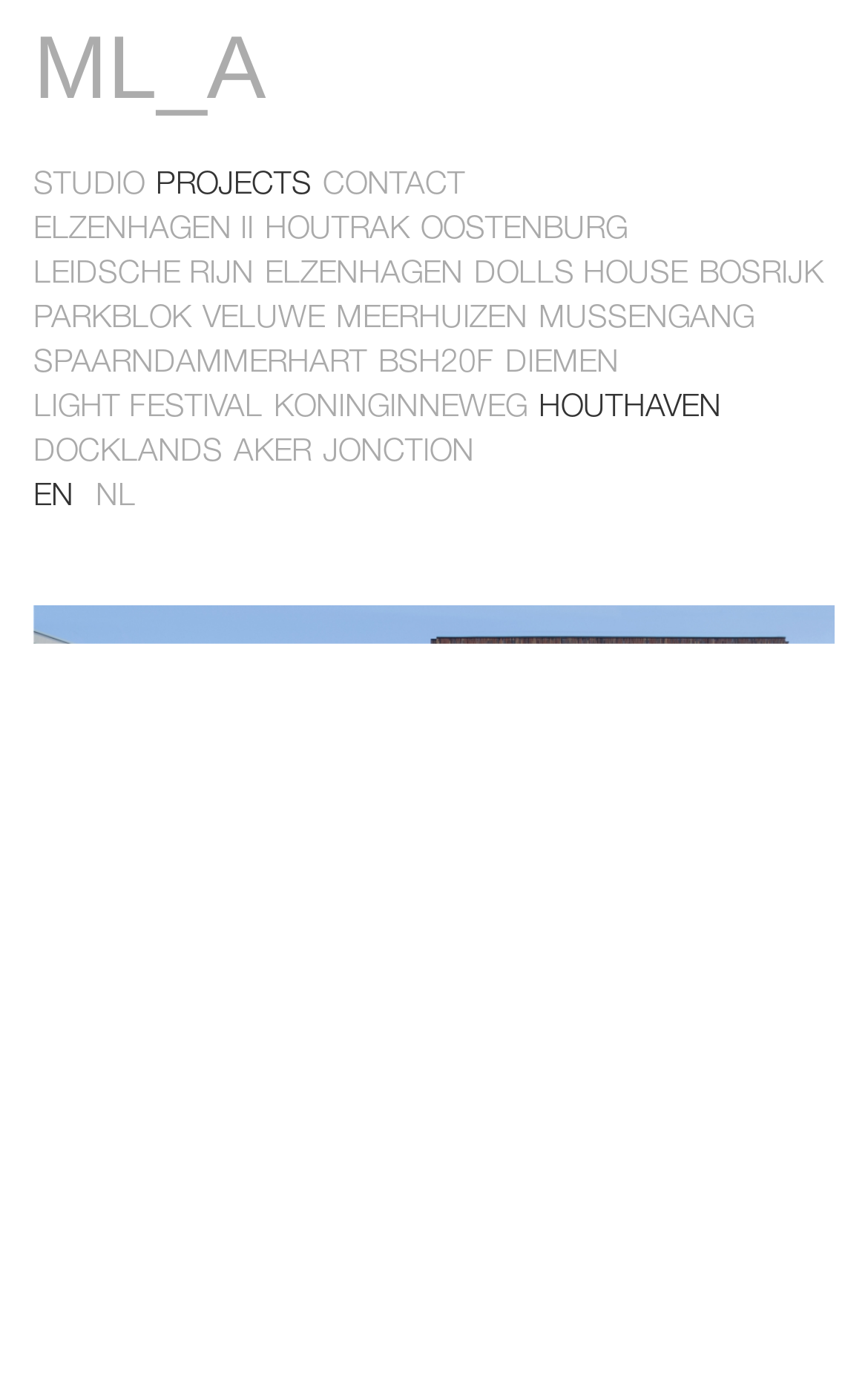Write a detailed summary of the webpage, including text, images, and layout.

This webpage appears to be a portfolio or website of an architect, Marcel Lok, with a focus on projects in Amsterdam. At the top, there is a link to "Skip to main content" and a complementary section that spans the entire width of the page. 

Below this, there is a heading "ML_A" with a link to "ML_A" adjacent to it. To the right of this, there is a navigation section with primary links, including "STUDIO", "PROJECTS", and "CONTACT". 

Further down, there is another navigation section with more links to specific projects, such as "ELZENHAGEN II", "HOUTRAK", "OOSTENBURG", and many others. These links are arranged in a horizontal layout, with multiple rows. 

At the bottom of the page, there are two links to switch the language to "EN" or "NL". Overall, the webpage has a clean and organized layout, with a focus on showcasing the architect's projects and providing easy navigation to different sections of the website.